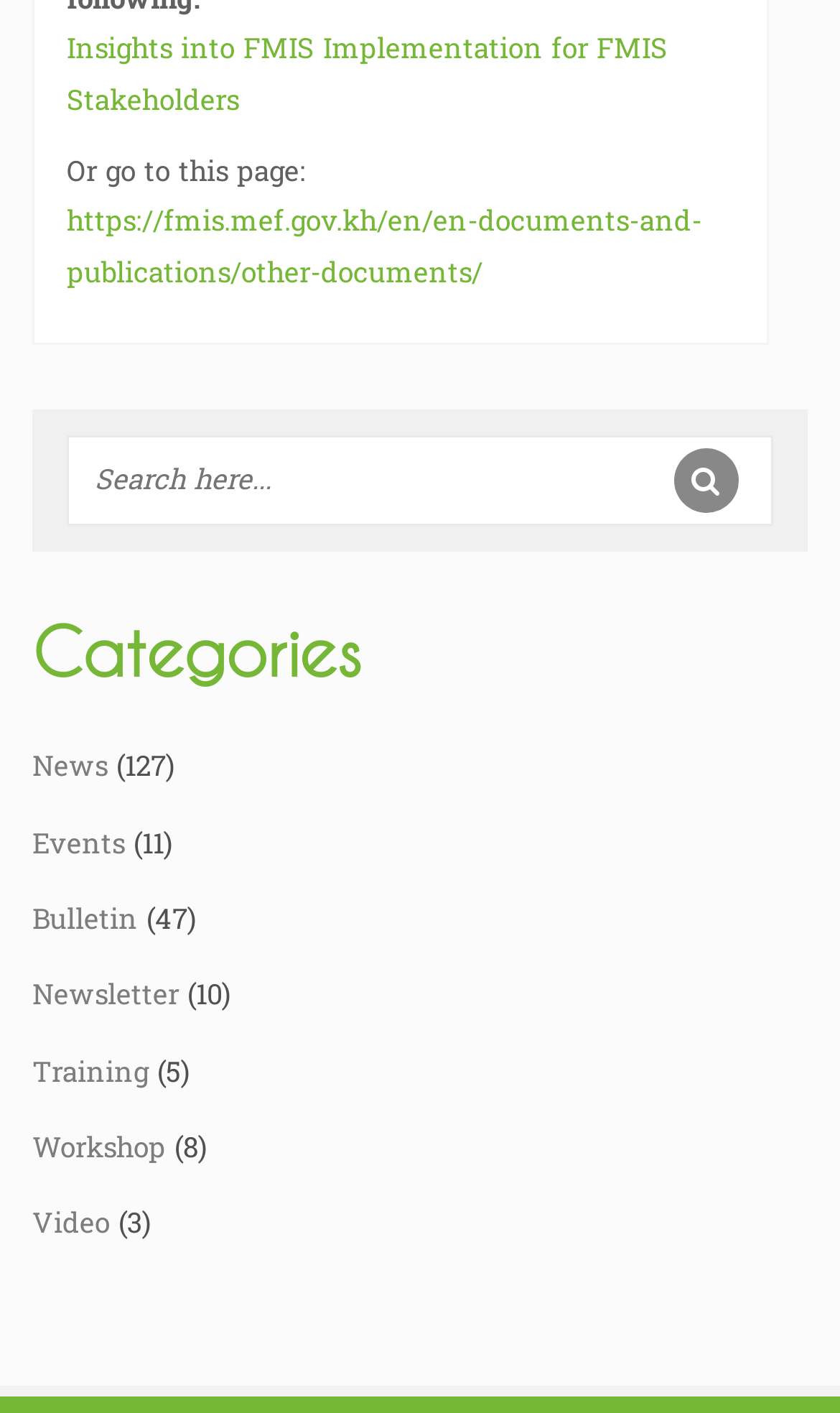Given the element description name="s" placeholder="Search here...", specify the bounding box coordinates of the corresponding UI element in the format (top-left x, top-left y, bottom-right x, bottom-right y). All values must be between 0 and 1.

[0.079, 0.308, 0.921, 0.372]